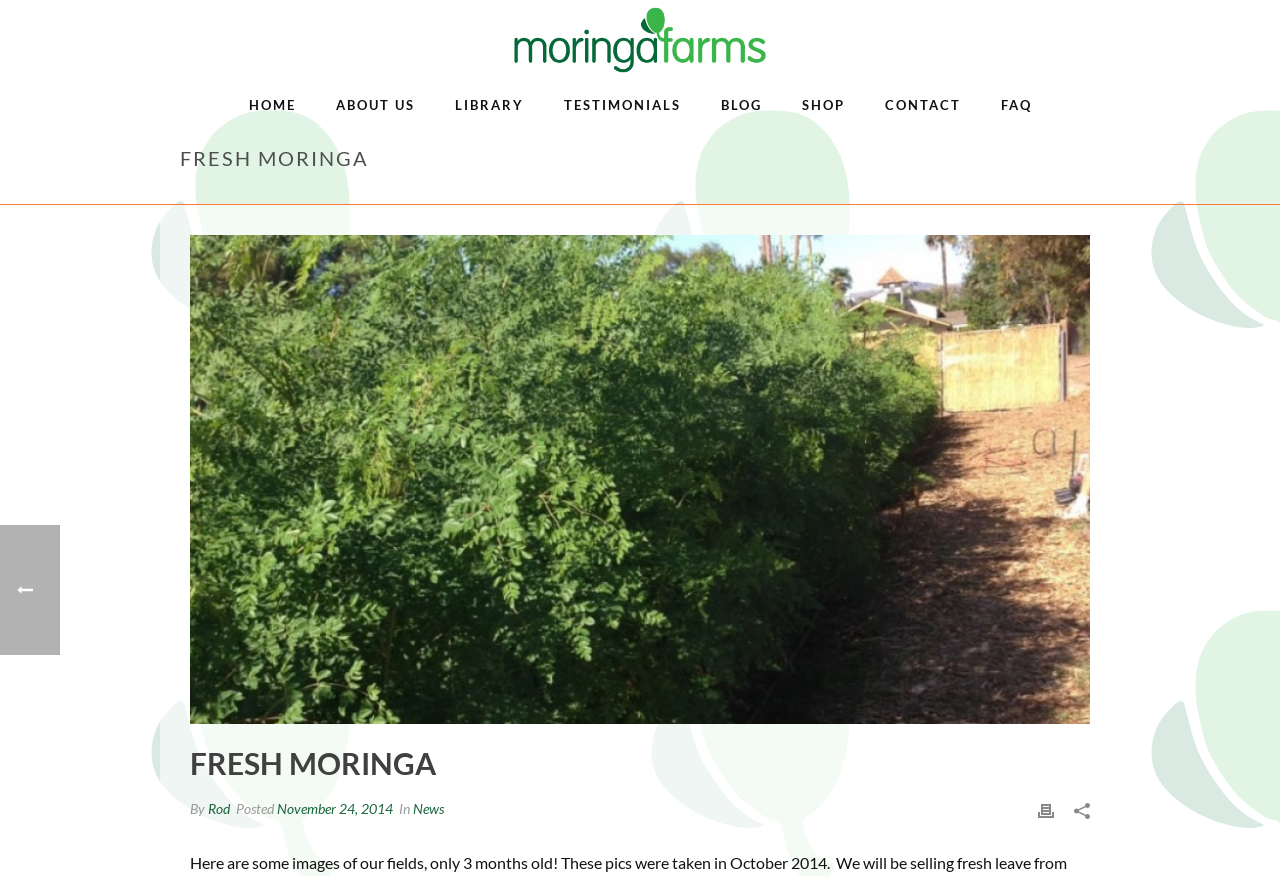Create a detailed description of the webpage's content and layout.

The webpage is about Fresh Moringa, a moringa farm in Van Nuys. At the top, there is a navigation menu with links to different sections of the website, including HOME, ABOUT US, LIBRARY, TESTIMONIALS, BLOG, SHOP, CONTACT, and FAQ. Below the navigation menu, there is a large heading that reads "FRESH MORINGA".

On the left side of the page, there is a large image that takes up most of the vertical space, with a caption "Fresh Moringa" and a link to "The Moringa Specialists" at the top. Below the image, there is a section with a heading "FRESH MORINGA" and a subheading that reads "By Rod" with a posting date of November 24, 2014.

To the right of the large image, there are three smaller images, one of which is a print button. There is also a section with links to NEWS and a separator line. At the very bottom of the page, there is a small image.

The overall layout of the page is simple and easy to navigate, with clear headings and concise text. The use of images adds visual appeal to the page and helps to break up the text.